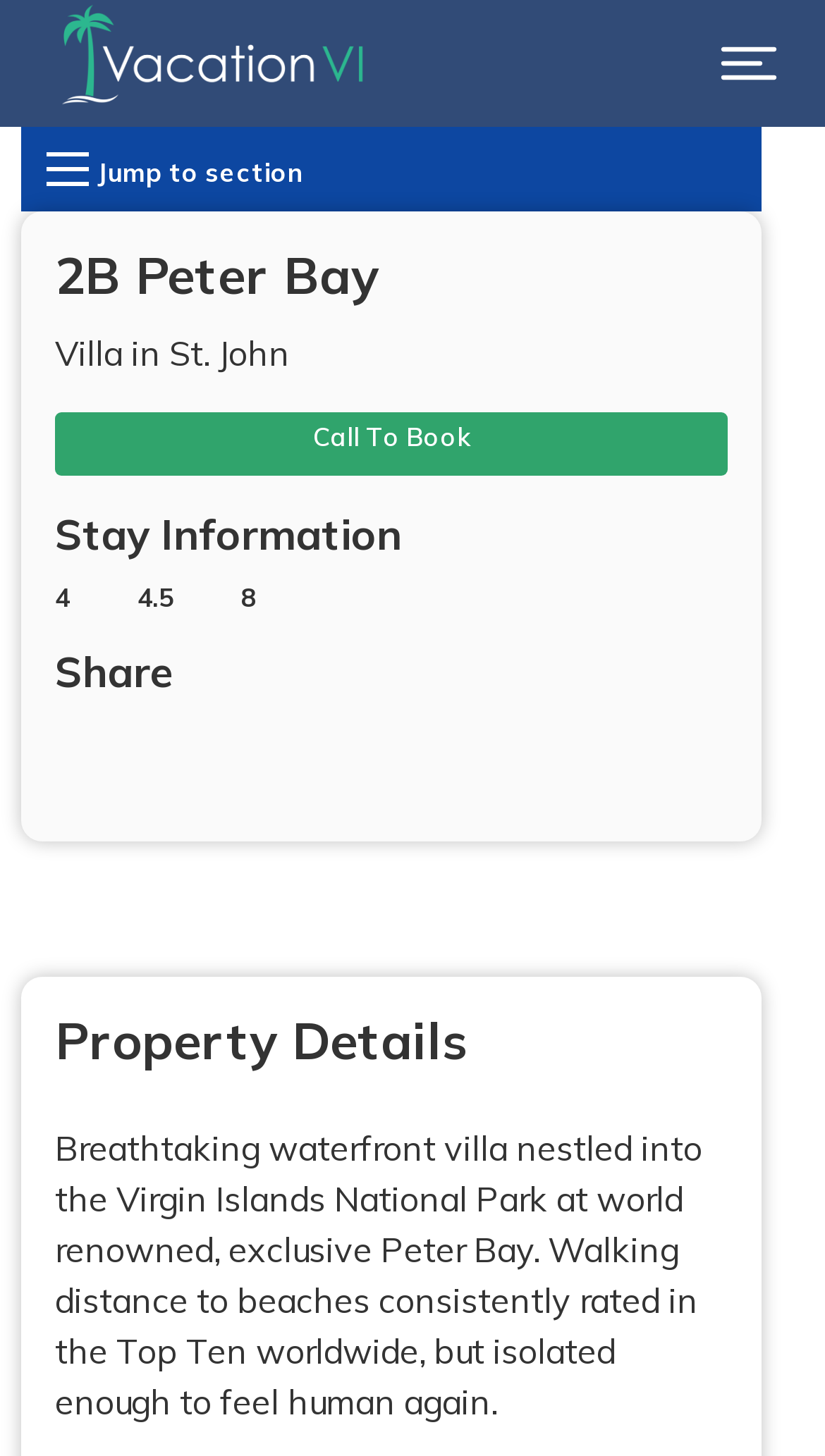How many bedrooms does the villa have?
Please look at the screenshot and answer using one word or phrase.

4